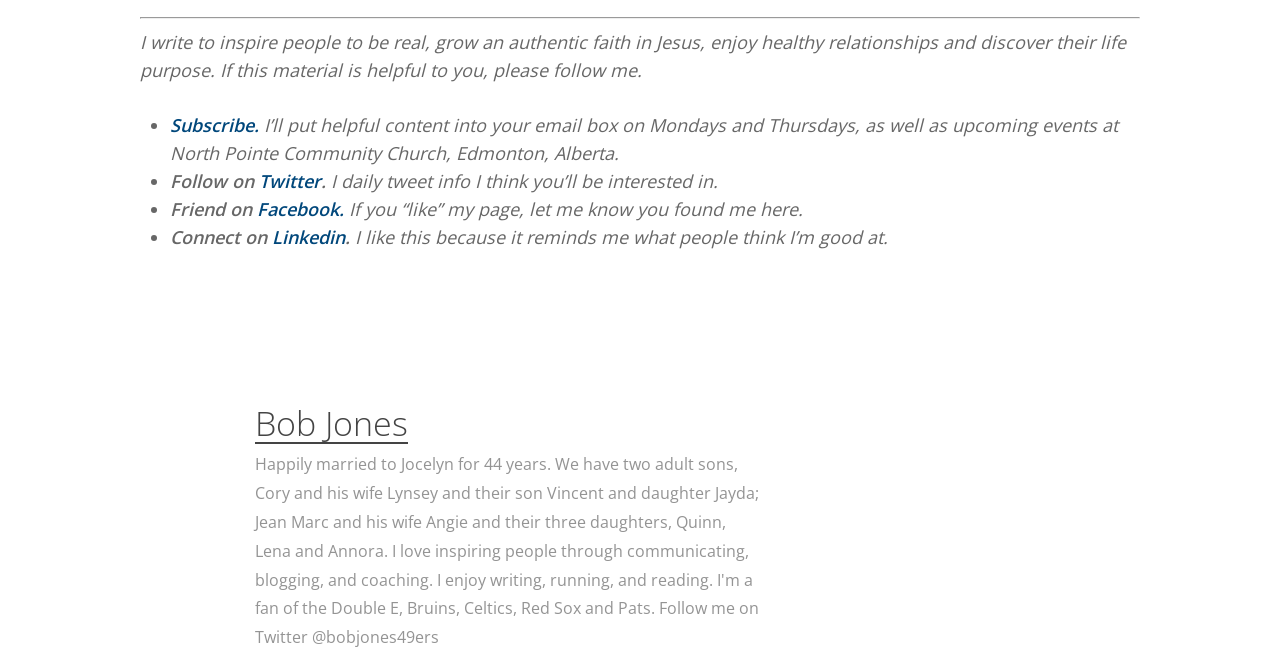What is the name of the community church mentioned?
Could you answer the question with a detailed and thorough explanation?

The name of the community church mentioned is North Pointe Community Church, located in Edmonton, Alberta, as stated in the StaticText element with ID 738.